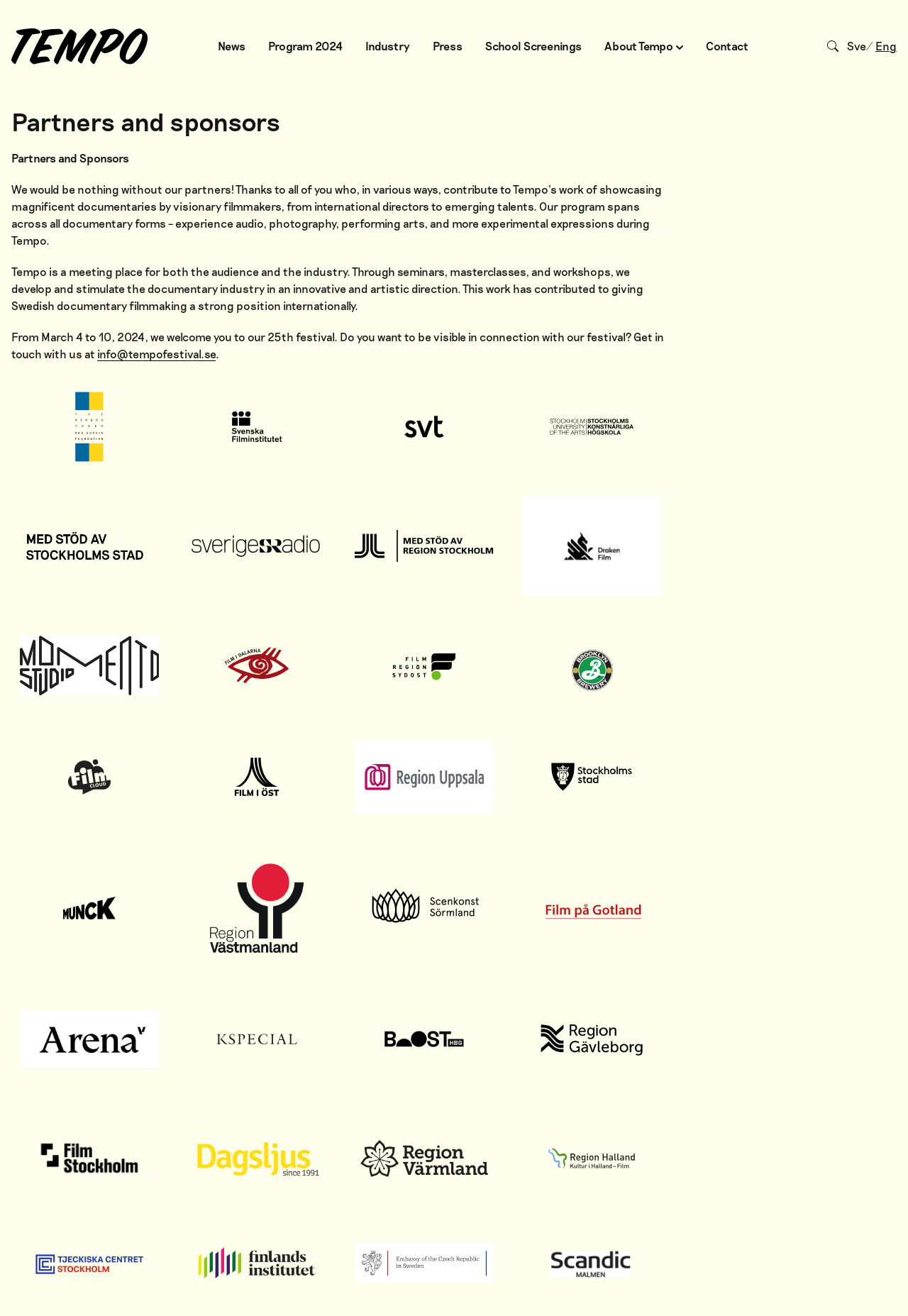Please find and report the primary heading text from the webpage.

Partners and sponsors